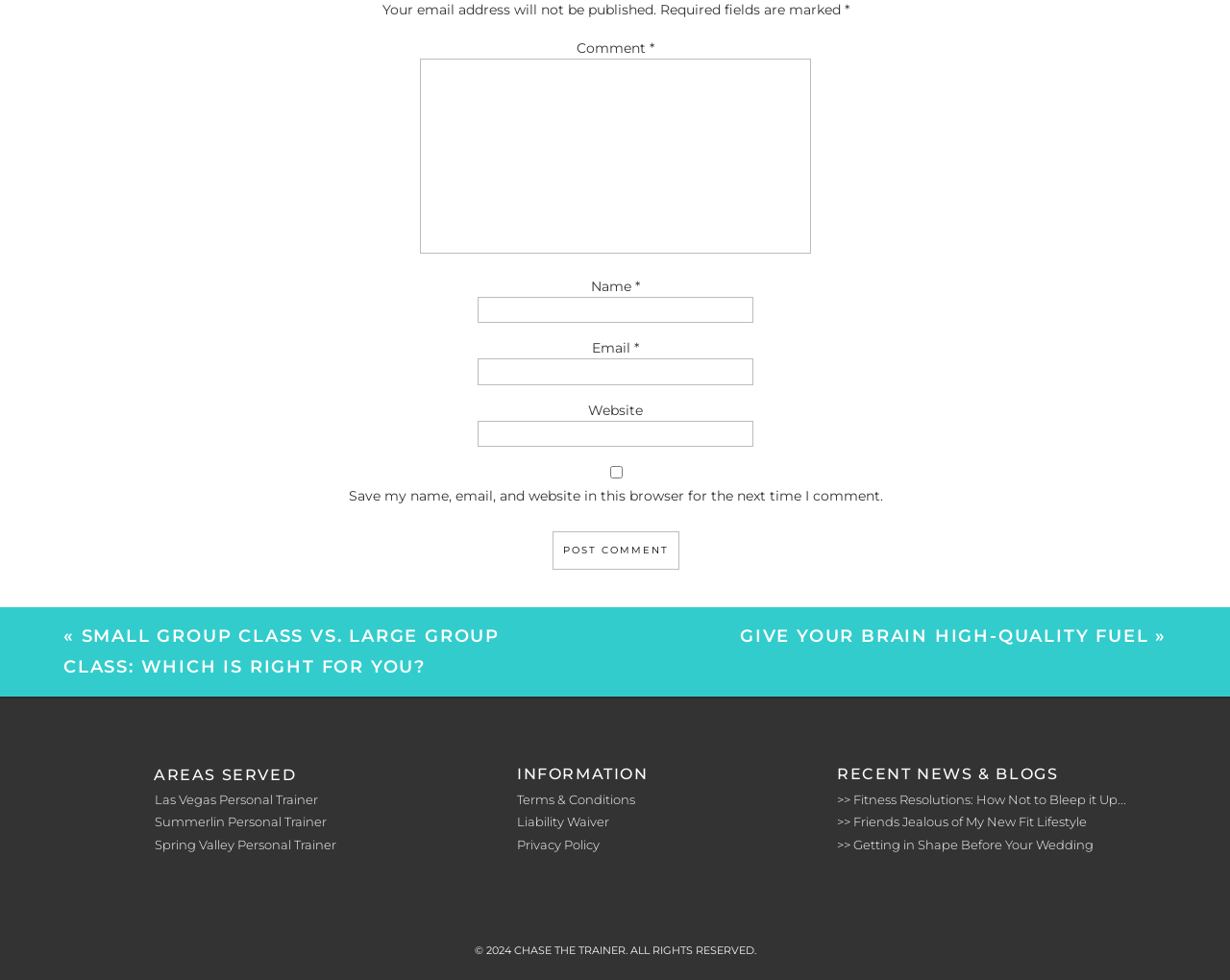Using the elements shown in the image, answer the question comprehensively: What is the label of the first textbox?

The first textbox is labeled as 'Comment' which is indicated by the StaticText element with OCR text 'Comment' and bounding box coordinates [0.469, 0.04, 0.528, 0.057].